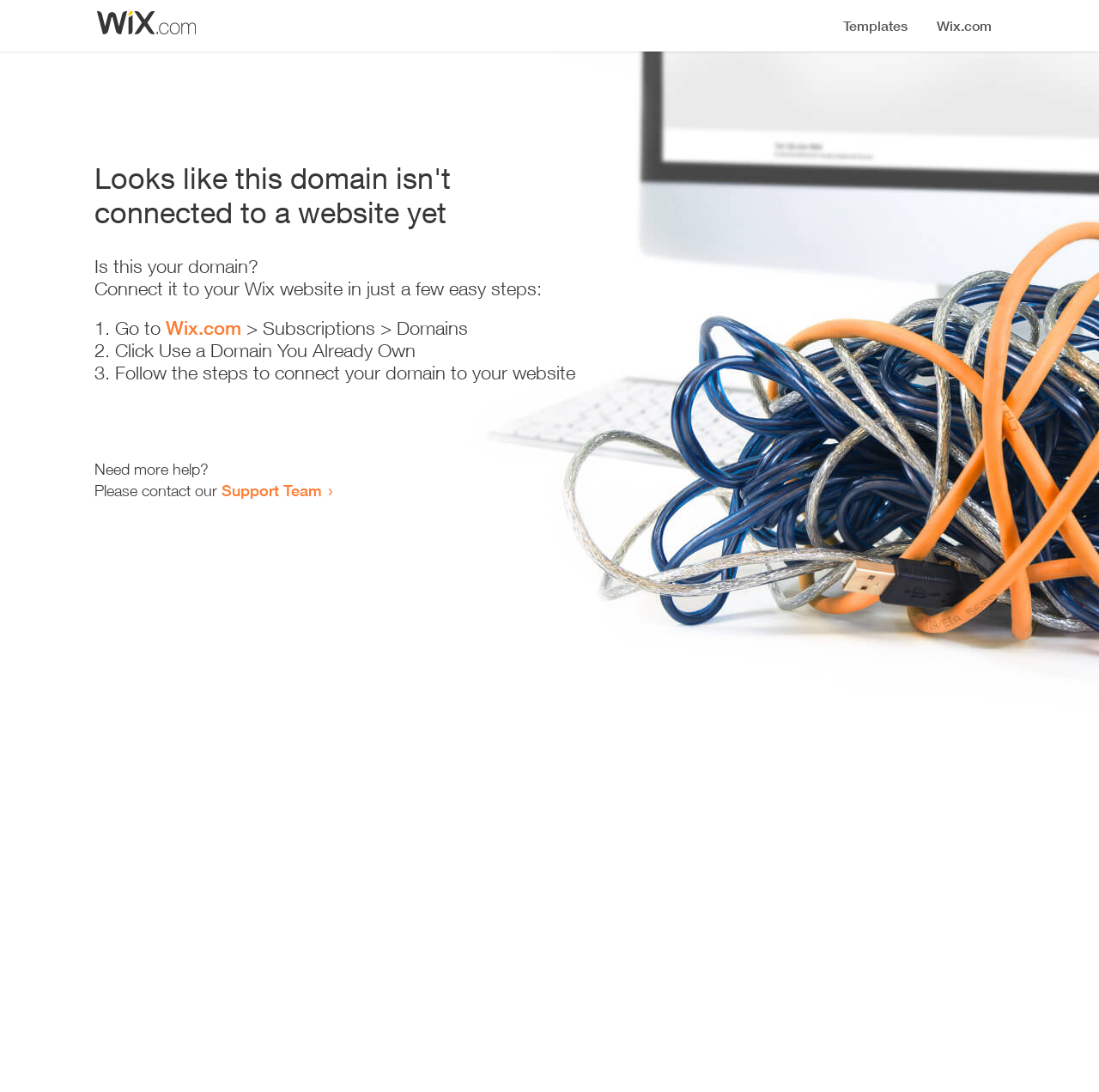Use a single word or phrase to answer the question: 
How many steps are required to connect the domain to a website?

3